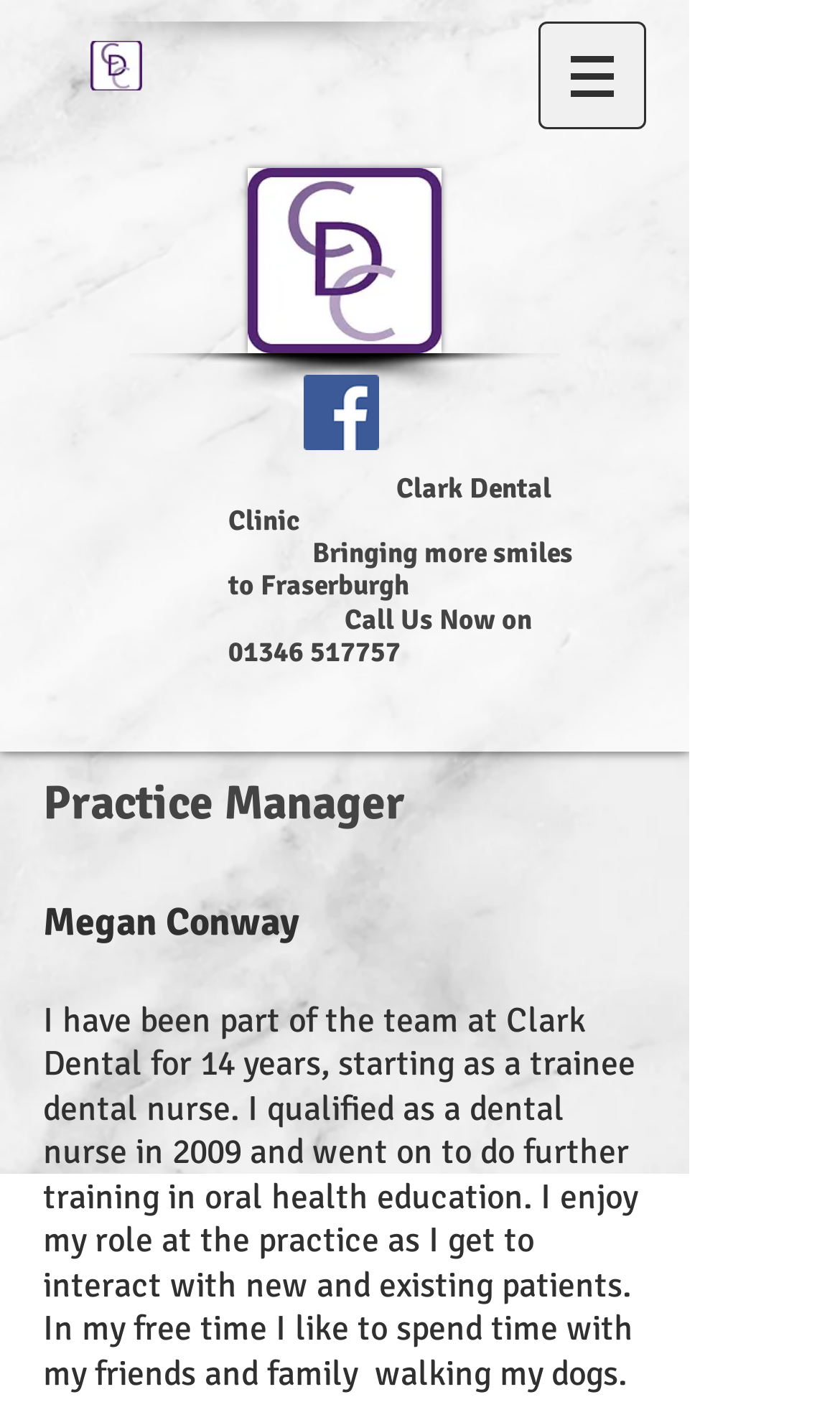Find the bounding box coordinates corresponding to the UI element with the description: "aria-label="Facebook"". The coordinates should be formatted as [left, top, right, bottom], with values as floats between 0 and 1.

[0.362, 0.262, 0.451, 0.315]